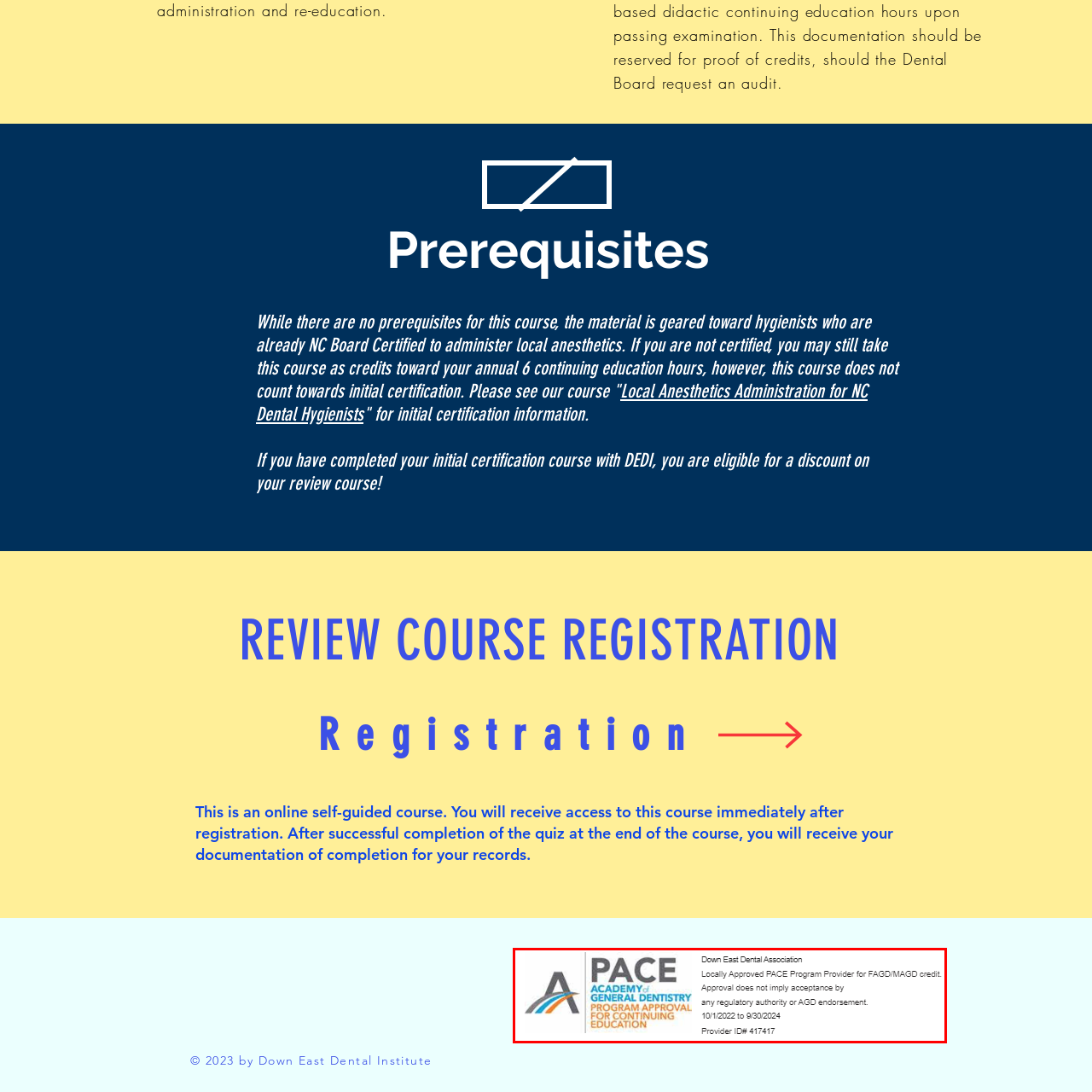Review the part of the image encased in the red box and give an elaborate answer to the question posed: What does the PACE logo indicate?

The PACE logo, which is prominently featured in the image, indicates that the Down East Dental Association is recognized as a locally approved provider for FAGD/MAGD credit. This means that the association has met certain standards and is authorized to provide continuing education credits.